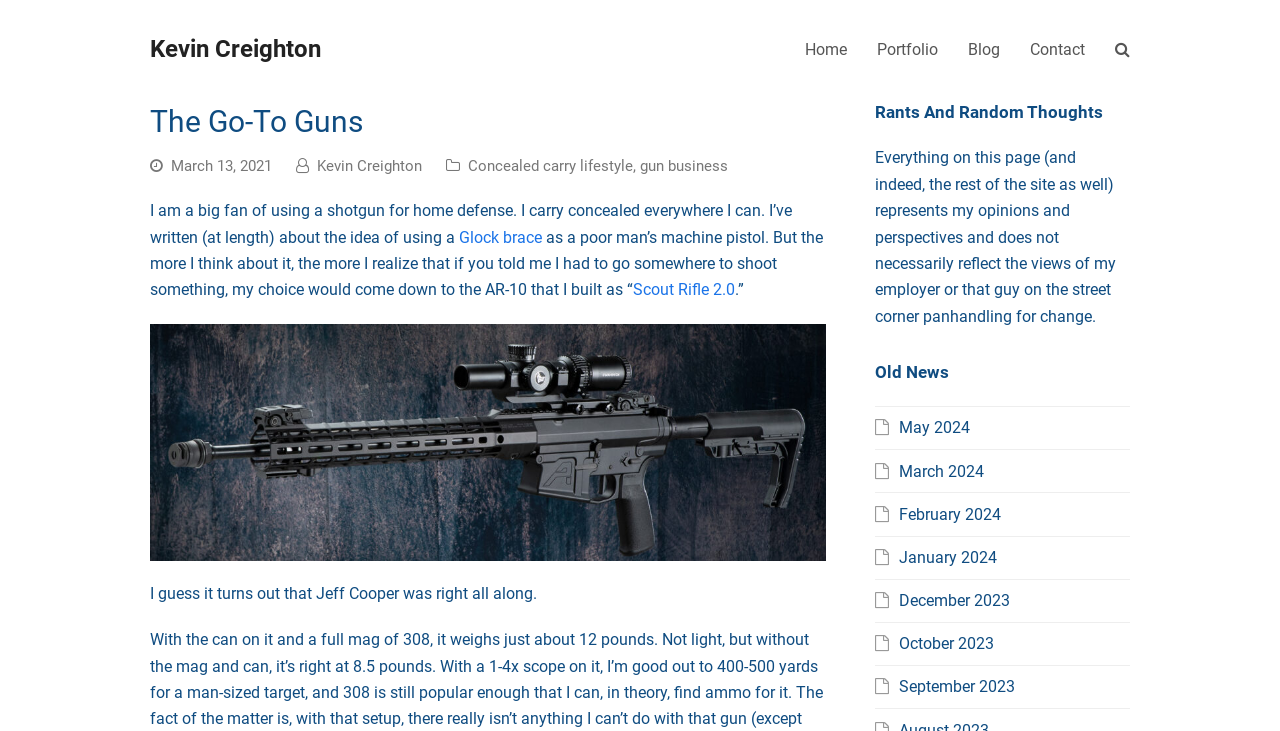What is the author's name?
Craft a detailed and extensive response to the question.

The author's name is mentioned in the link 'Kevin Creighton' which appears twice on the webpage, once in the layout table and once in the main content area.